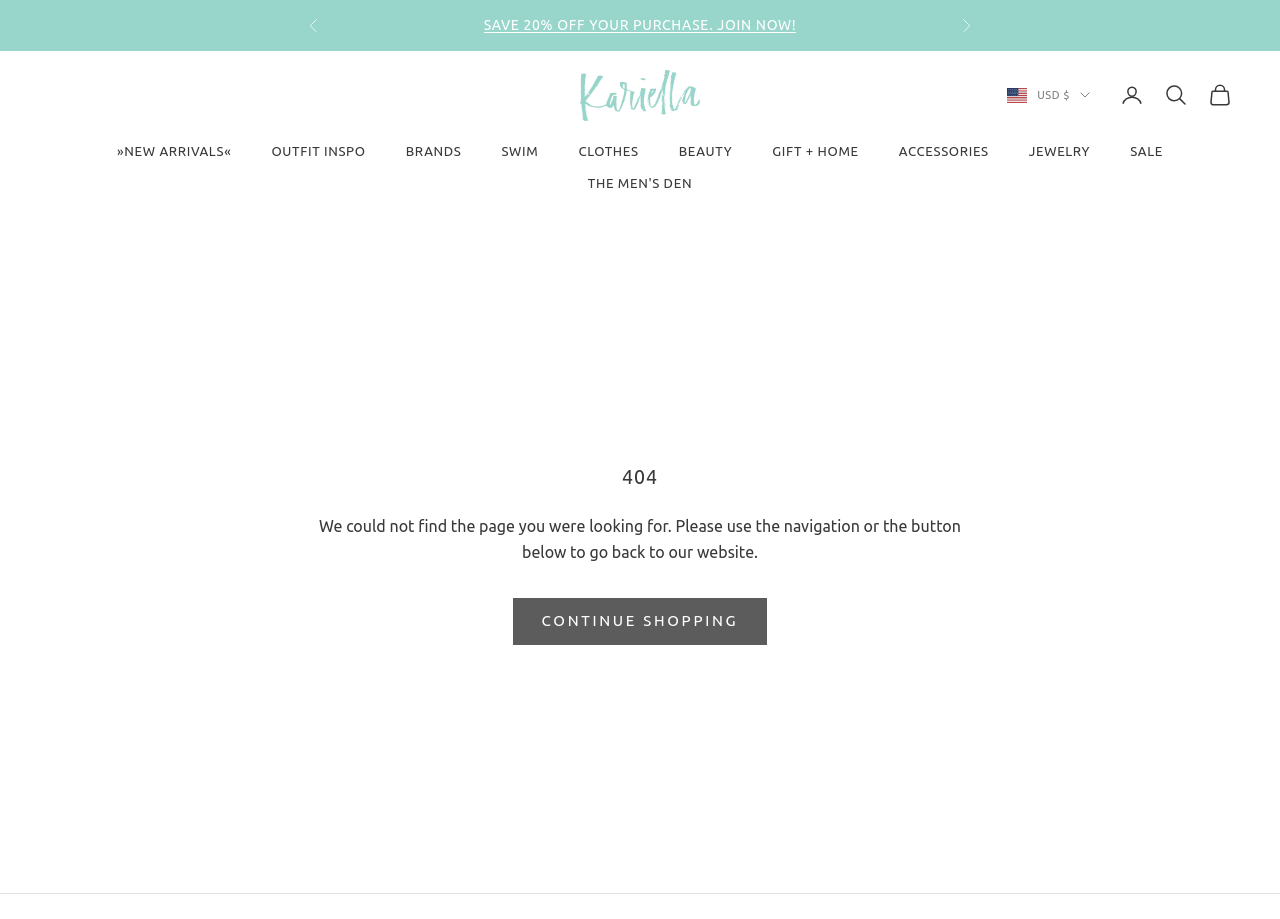What is the name of the website?
Can you provide an in-depth and detailed response to the question?

The name of the website can be determined by looking at the logo in the top section of the webpage, which contains the text 'Kariella'.